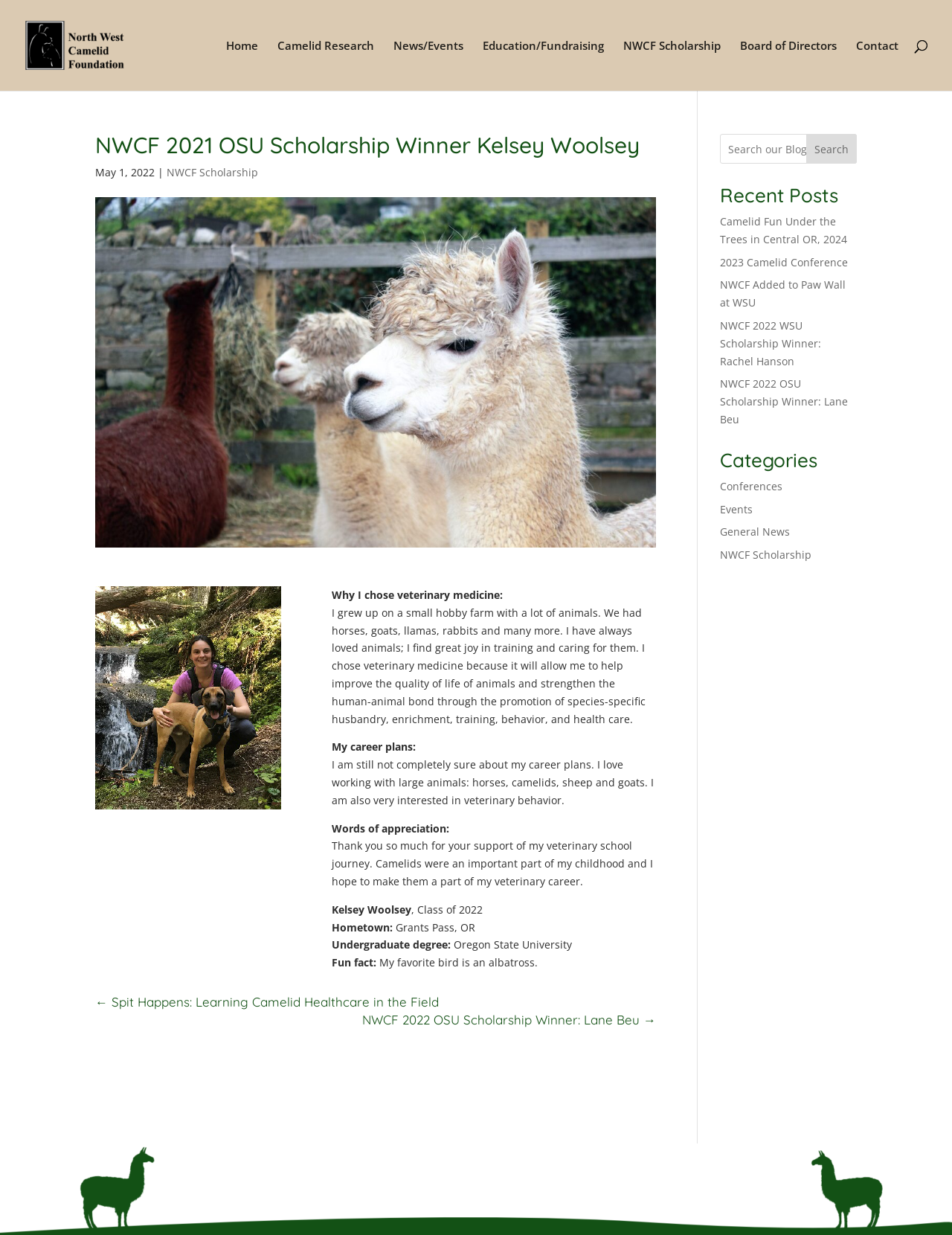Locate the bounding box coordinates for the element described below: "NWCF Scholarship". The coordinates must be four float values between 0 and 1, formatted as [left, top, right, bottom].

[0.655, 0.033, 0.757, 0.073]